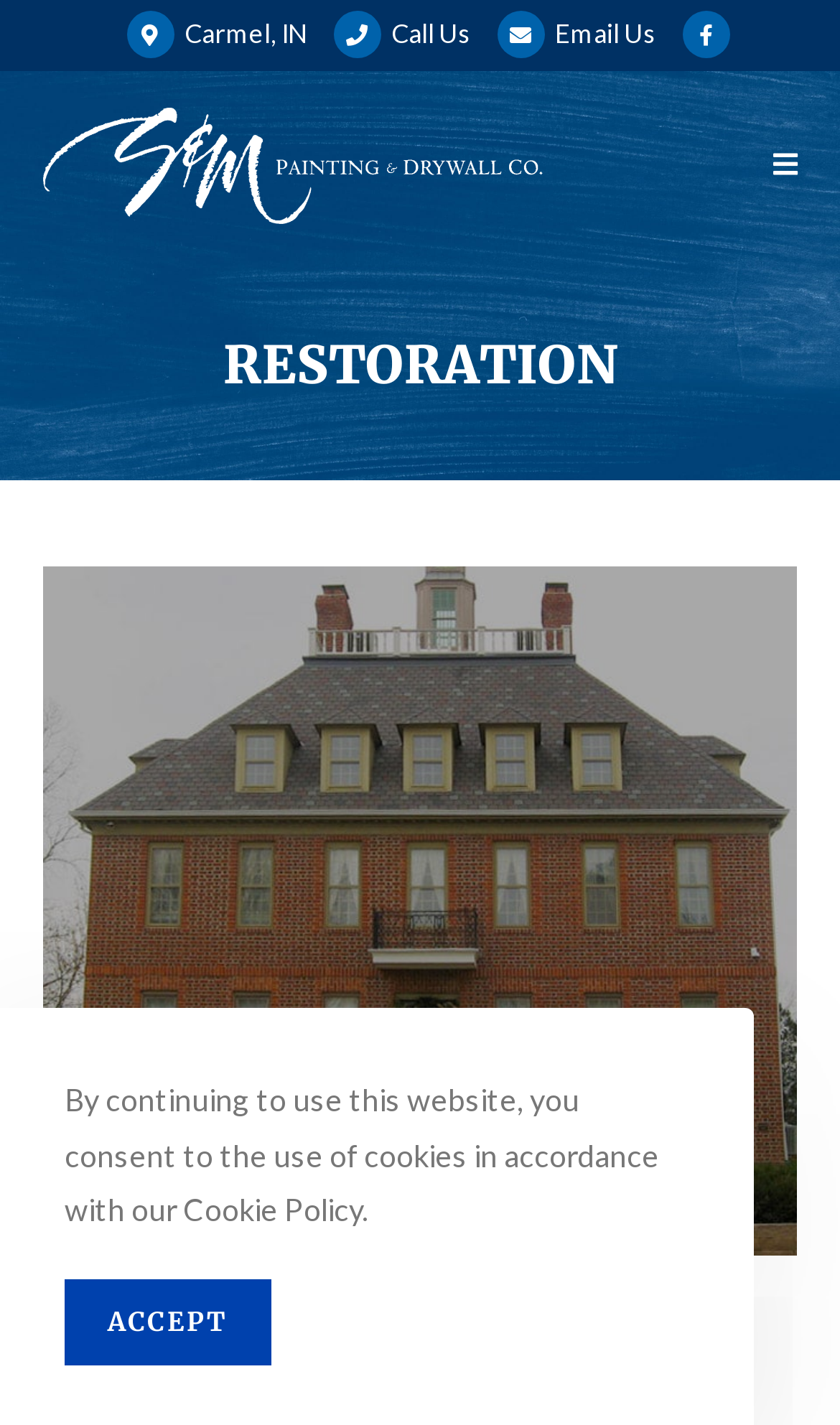Illustrate the webpage's structure and main components comprehensively.

The webpage is about S&M Painting & Drywall Co., a restoration service company based in Fishers, IN, and also serving Carmel, IN. At the top left of the page, there is a logo of the company, which is an image accompanied by the company name in text. 

Below the logo, there are three links in a row: "Call Us", "Email Us", and a Facebook icon. These links are positioned near the top of the page, spanning from the left to the center. 

On the top right, there is a "Mobile Menu" link. 

The main content of the page is headed by a large heading "RESTORATION" which is centered at the top of the main section. 

At the very bottom of the page, there is a notice about the use of cookies, accompanied by an "ACCEPT" button on the left.